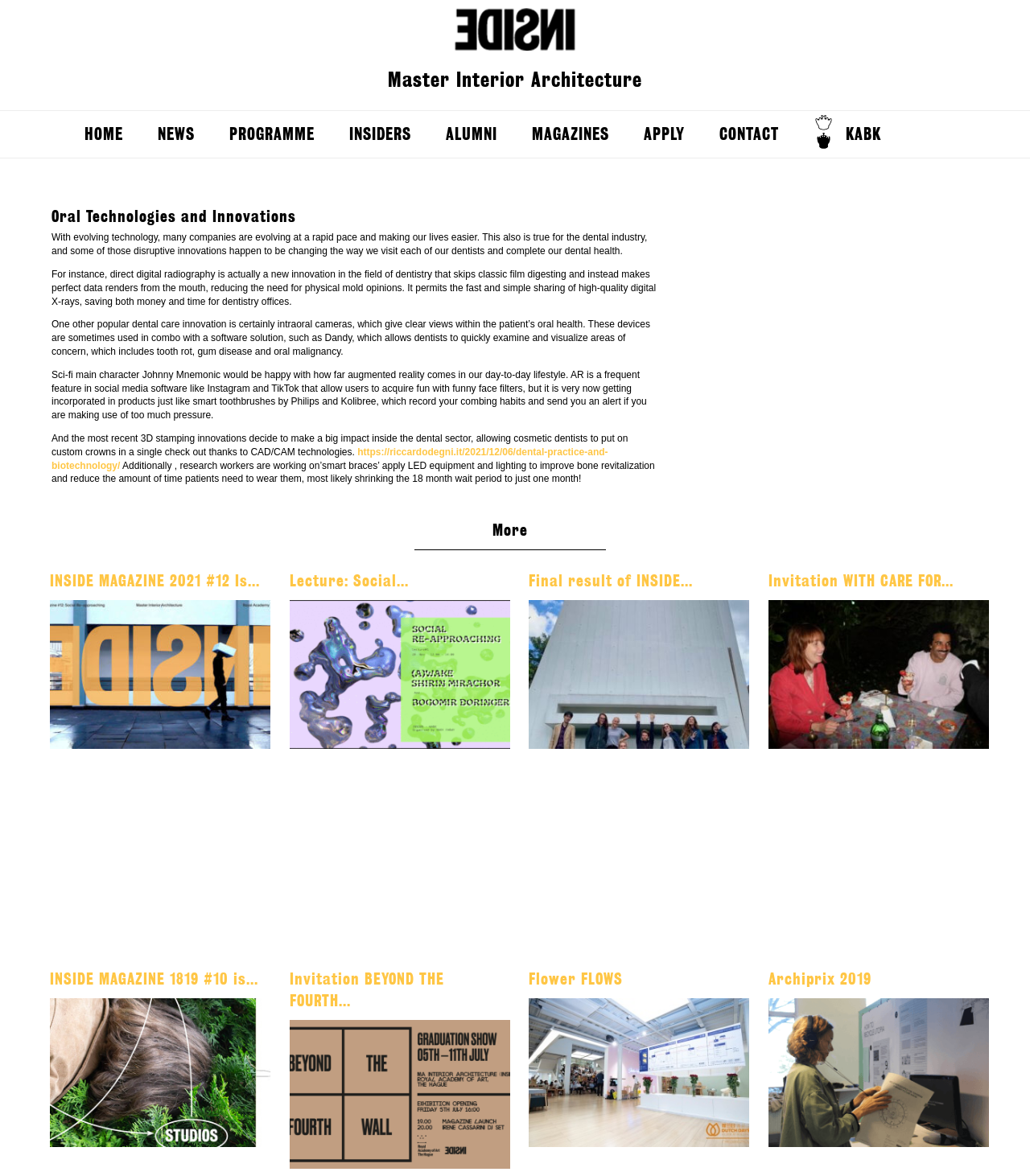Explain the webpage in detail, including its primary components.

This webpage is about Oral Technologies and Innovations, with a focus on the dental industry. At the top, there is a heading "Inside" followed by a larger heading "Master Interior Architecture". Below these headings, there is a navigation menu with links to various sections, including "HOME", "NEWS", "PROGRAMME", and others.

To the right of the navigation menu, there is a section with a heading "Oral Technologies and Innovations" and a brief introduction to the topic. This is followed by several paragraphs of text discussing various innovations in the dental industry, such as direct digital radiography, intraoral cameras, augmented reality, and 3D printing. These paragraphs are accompanied by a link to a related article.

Below this section, there is a heading "More" followed by a horizontal separator. The rest of the page is divided into several sections, each with a heading and a link to a related article or event. These sections include "INSIDE MAGAZINE 2021 #12 Is...", "Lecture: Social...", "Final result of INSIDE...", and others. Each section has a heading and a link, with some sections also having a brief description or summary.

The page has a total of 17 sections, each with a heading and a link, and some with additional text or descriptions. The sections are arranged in a grid-like pattern, with three columns and six rows. The overall layout is organized and easy to navigate, with clear headings and concise text.